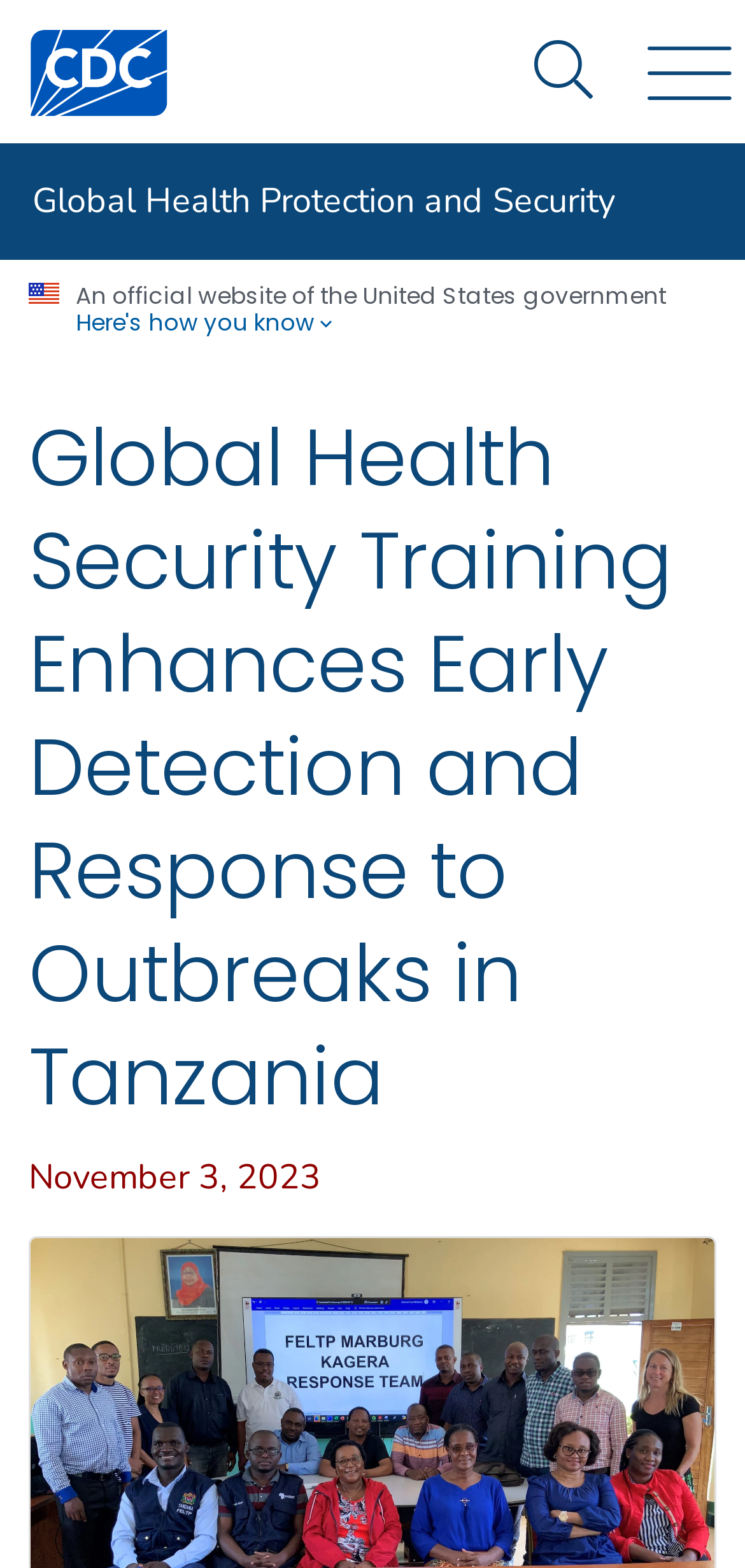Reply to the question with a single word or phrase:
What is the topic of the article?

Global Health Security